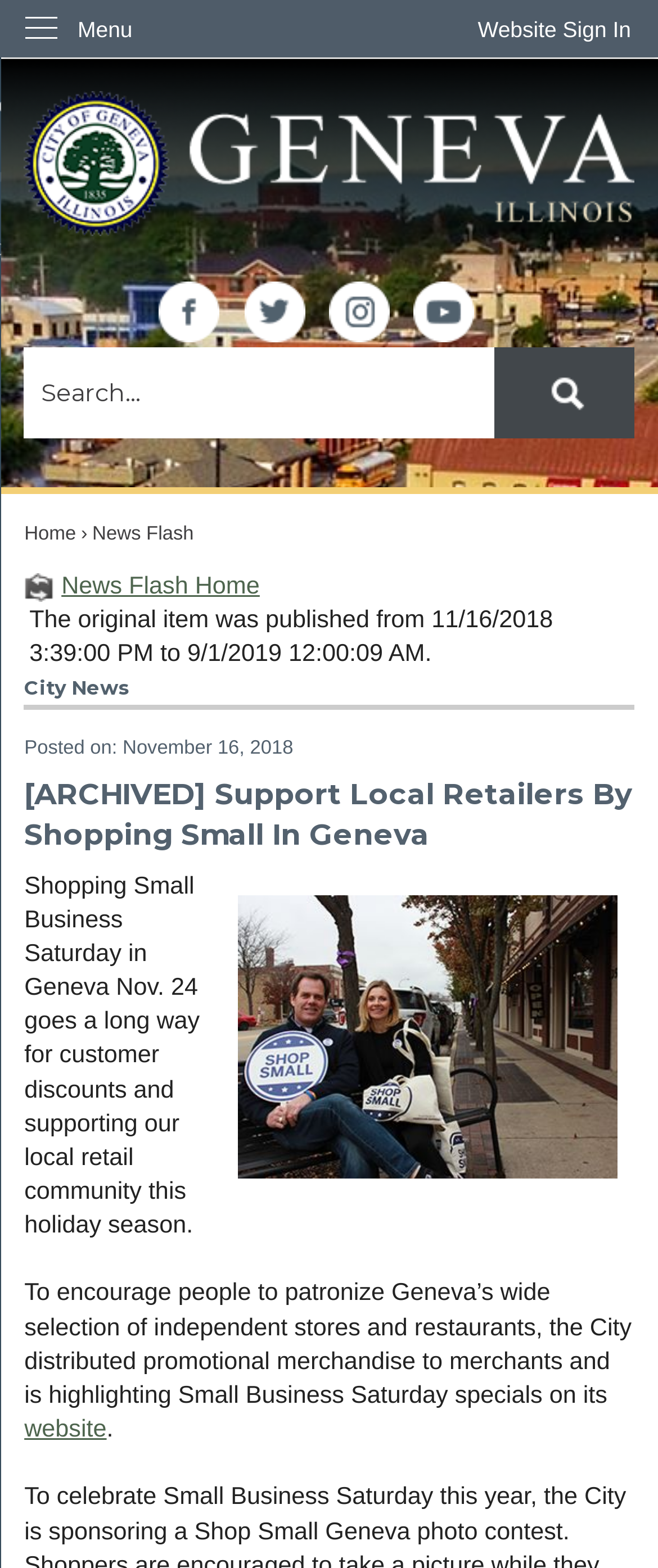Locate the bounding box coordinates of the area that needs to be clicked to fulfill the following instruction: "Visit Facebook page". The coordinates should be in the format of four float numbers between 0 and 1, namely [left, top, right, bottom].

[0.242, 0.179, 0.334, 0.218]